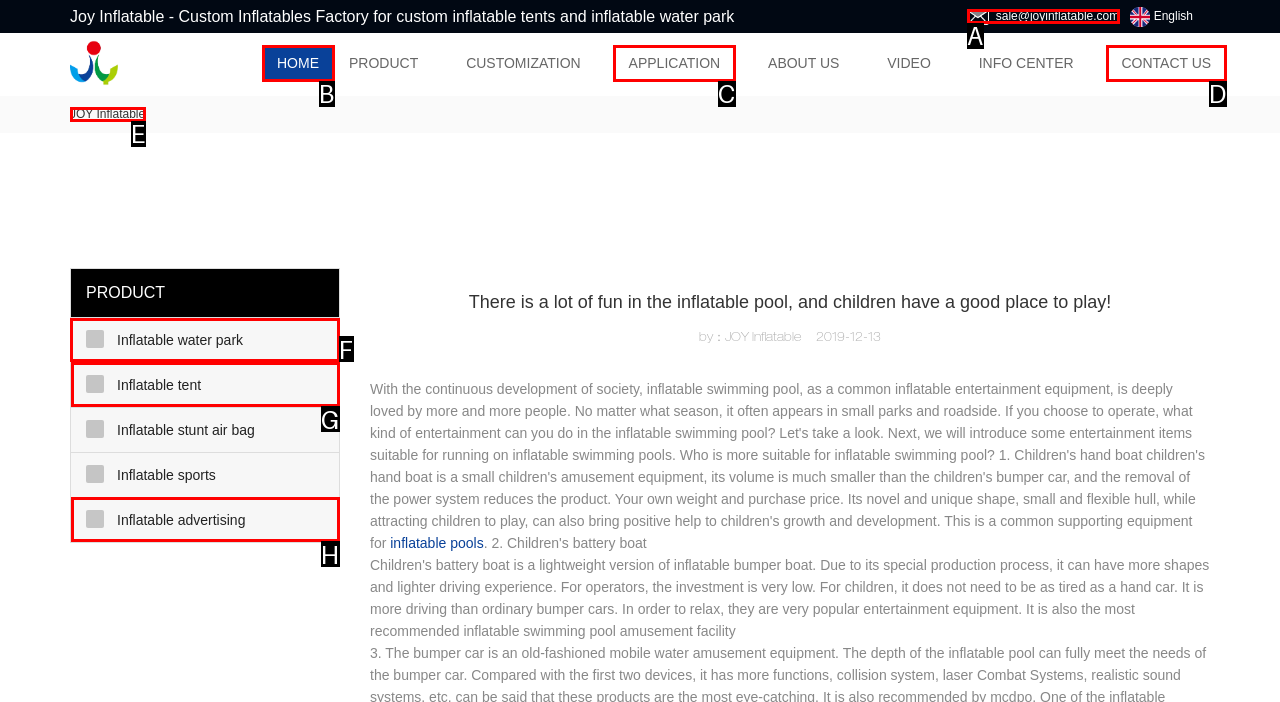Indicate the letter of the UI element that should be clicked to accomplish the task: View the 'Inflatable water park' product. Answer with the letter only.

F